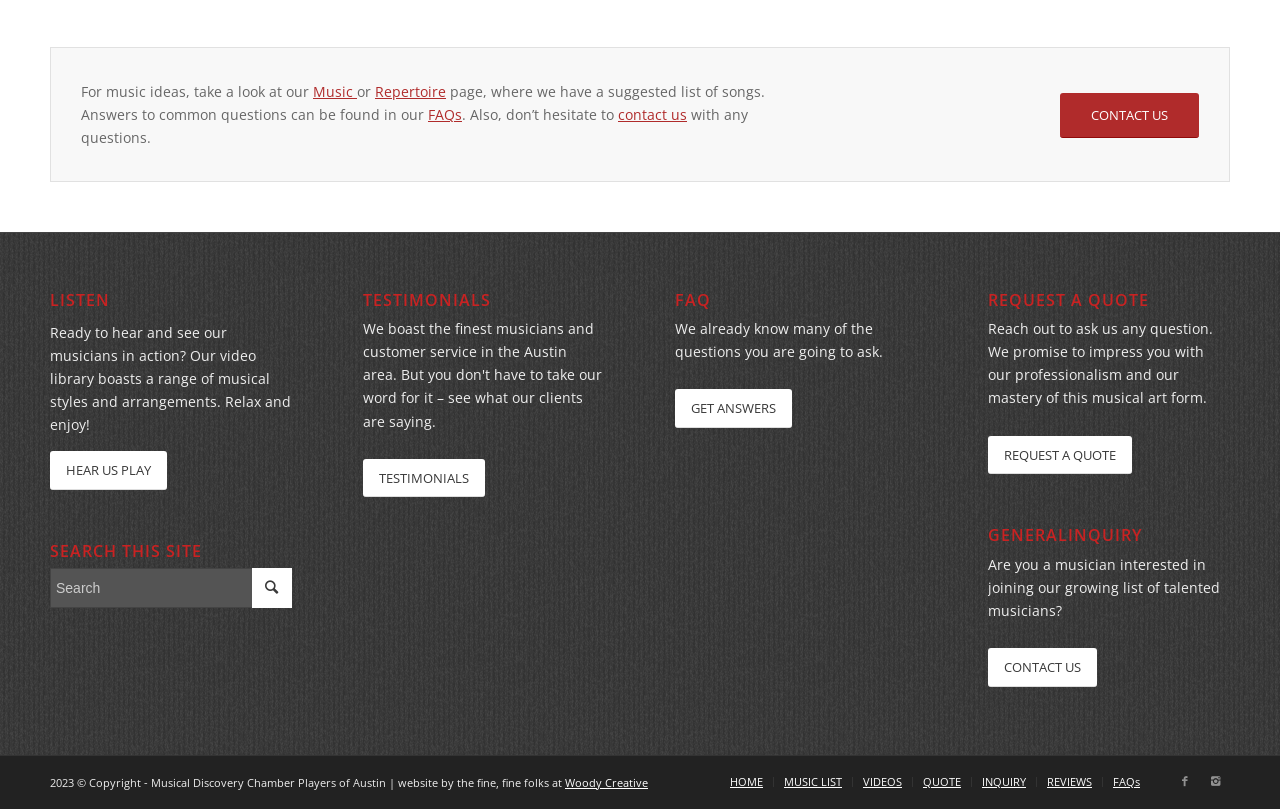Can you specify the bounding box coordinates for the region that should be clicked to fulfill this instruction: "Hear us play".

[0.039, 0.558, 0.13, 0.606]